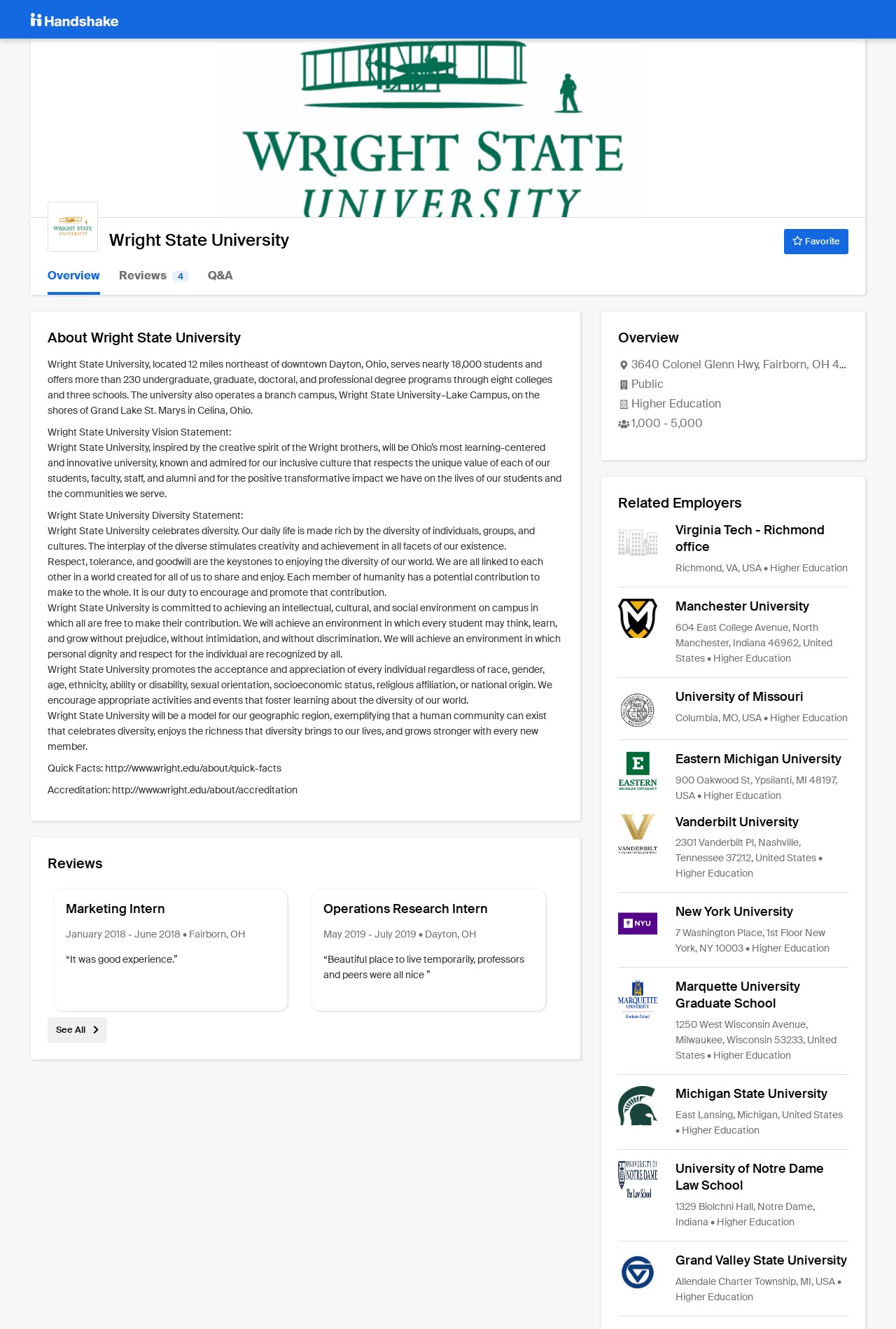Analyze the image and give a detailed response to the question:
How many undergraduate, graduate, doctoral, and professional degree programs does the university offer?

The number of degree programs offered by the university can be found in the static text element that describes the university, which states that it offers 'more than 230 undergraduate, graduate, doctoral, and professional degree programs'.